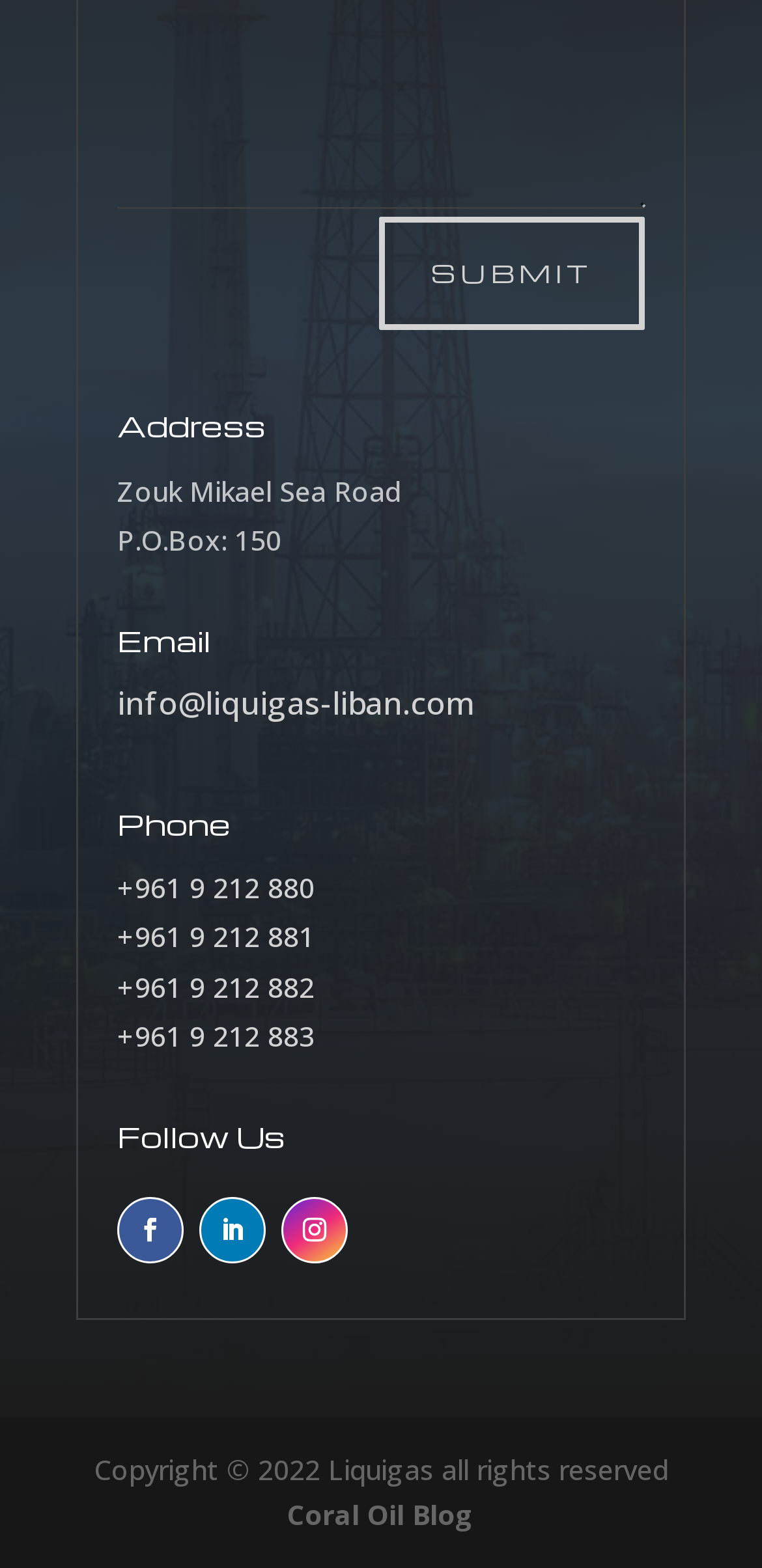Please identify the coordinates of the bounding box for the clickable region that will accomplish this instruction: "Visit the email link".

[0.154, 0.434, 0.623, 0.462]